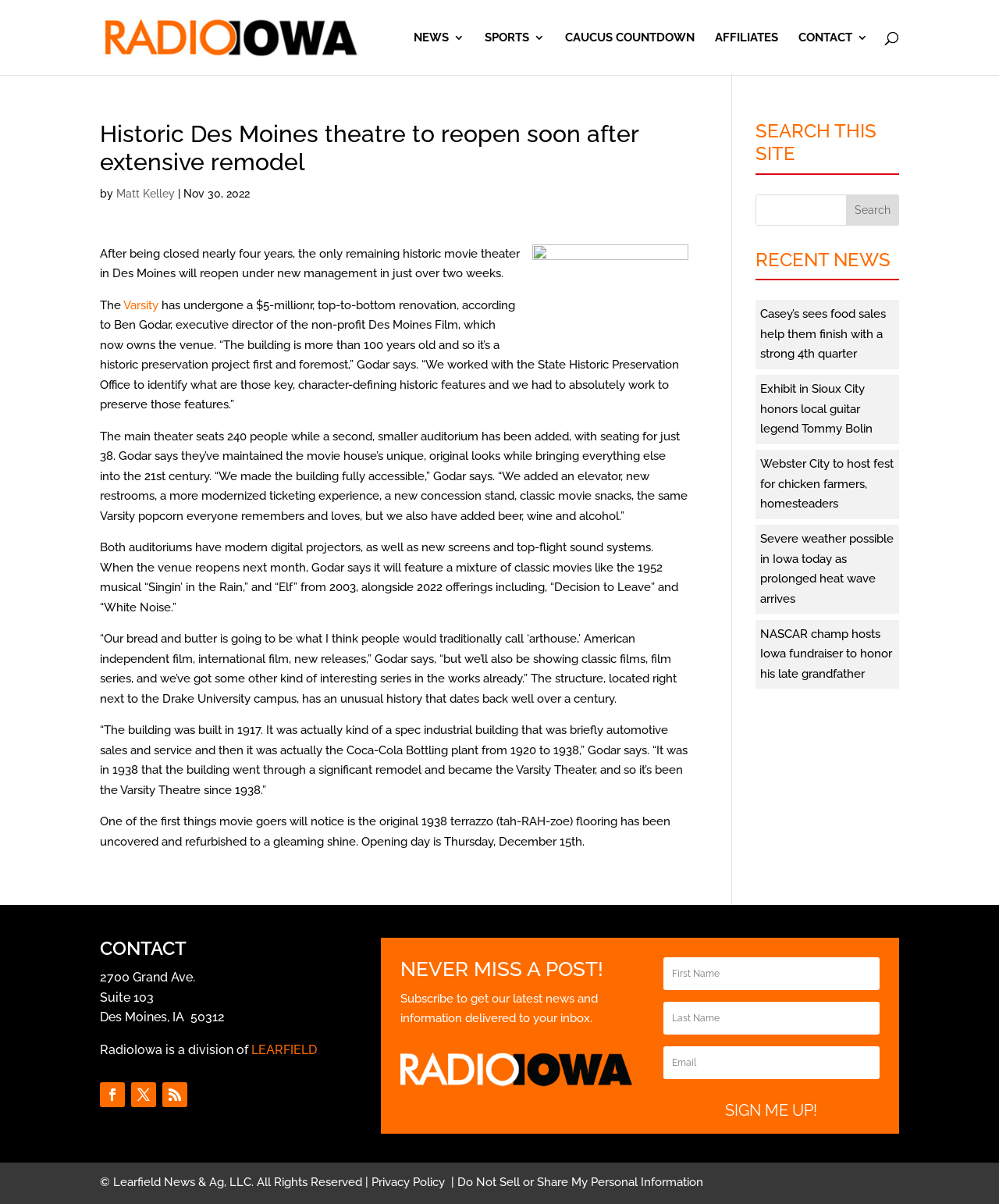Give a concise answer using only one word or phrase for this question:
What is the address of the Radio Iowa office?

2700 Grand Ave. Suite 103